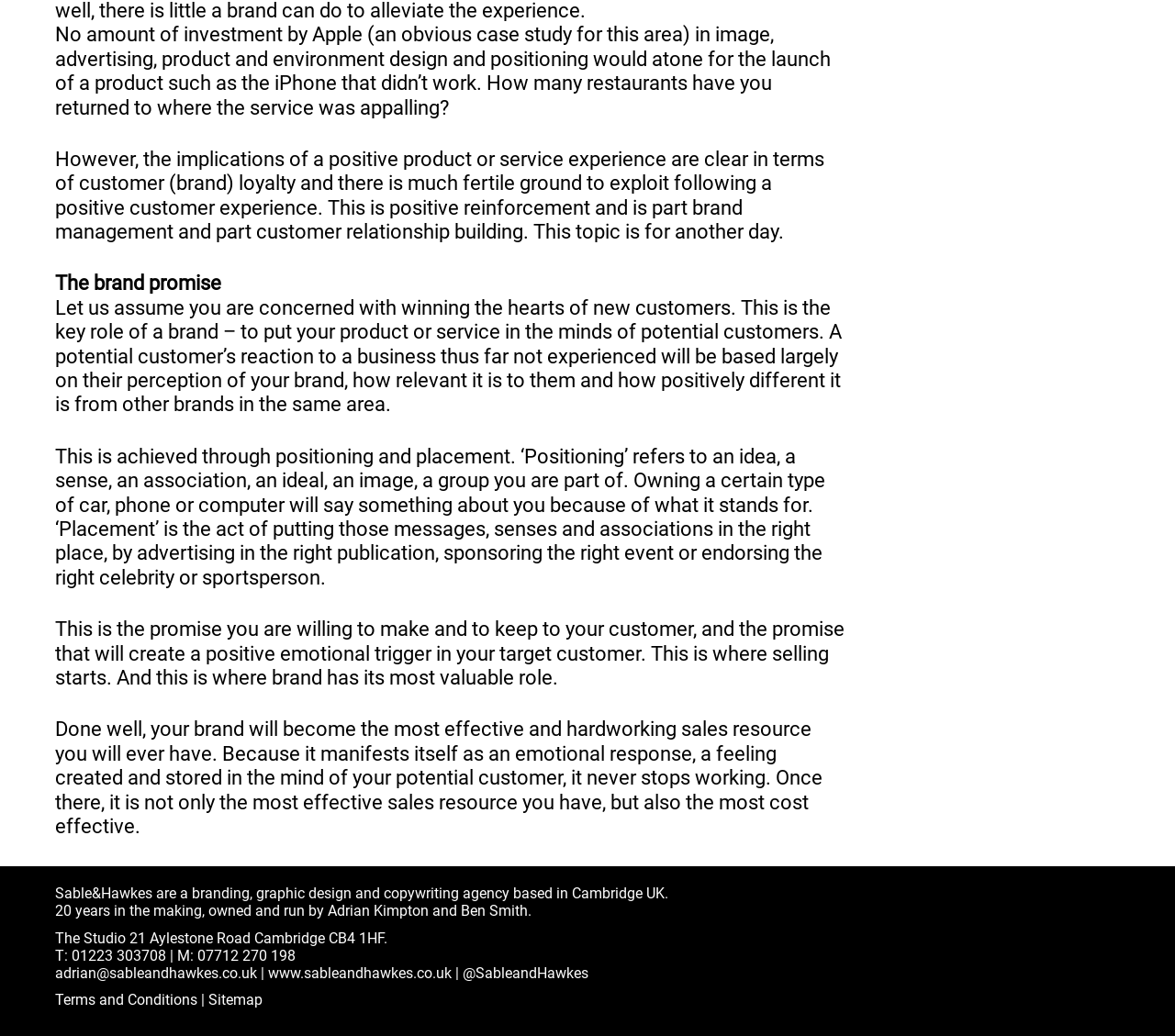Provide your answer to the question using just one word or phrase: What is the purpose of a brand promise?

Create positive emotional trigger